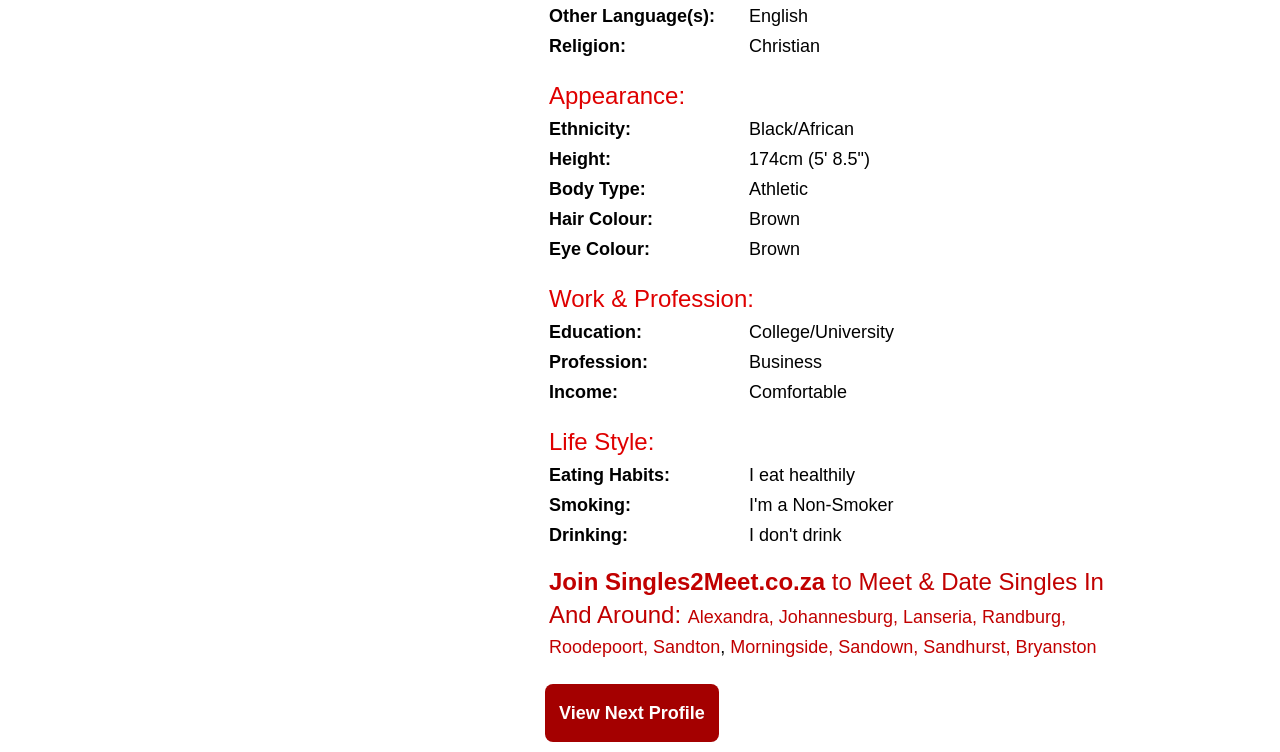From the image, can you give a detailed response to the question below:
What is the person's eye color?

I found the answer by looking at the 'Eye Colour:' section, which is located below the 'Appearance:' heading. The corresponding value is 'Brown'.